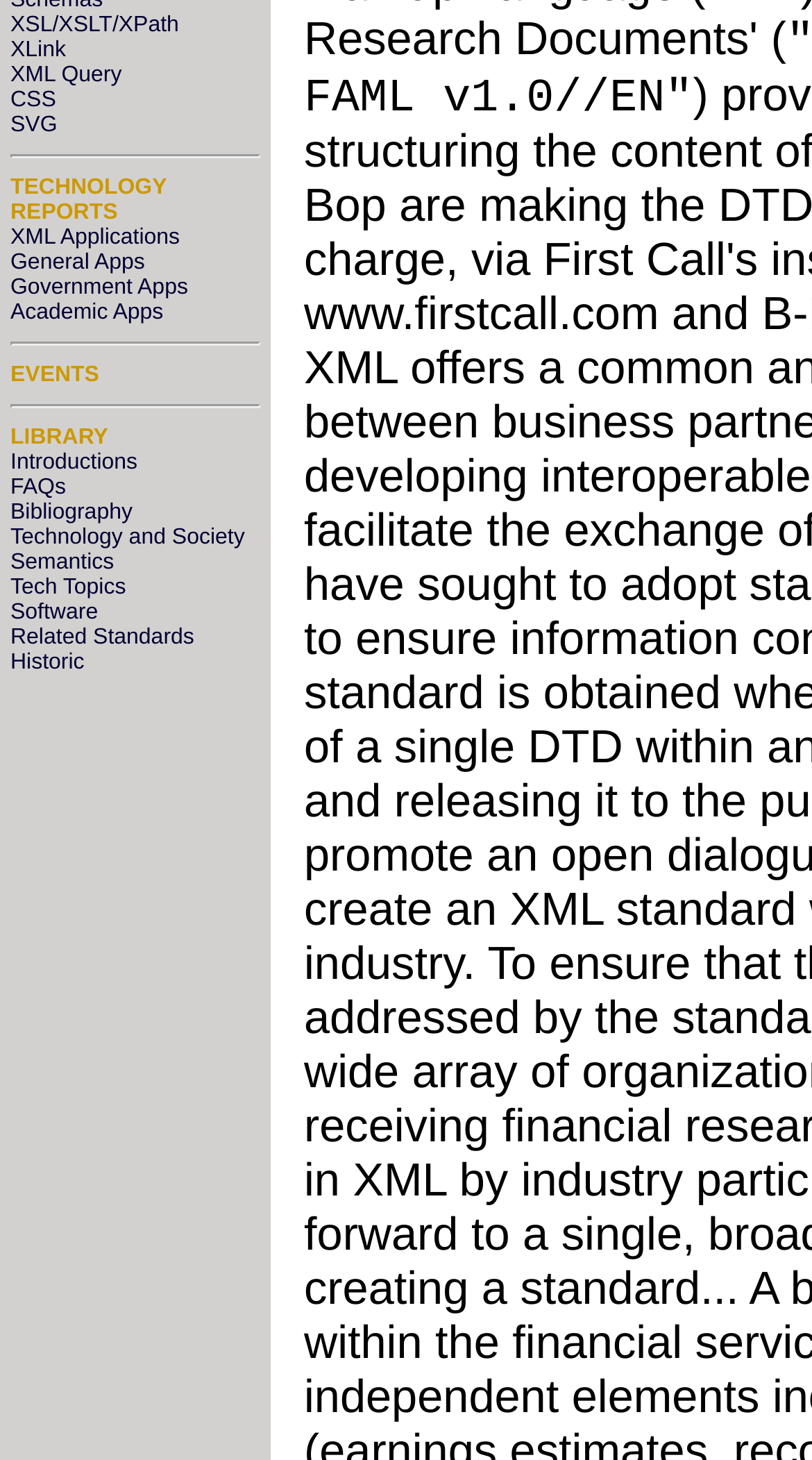Locate and provide the bounding box coordinates for the HTML element that matches this description: "General Apps".

[0.013, 0.171, 0.178, 0.188]